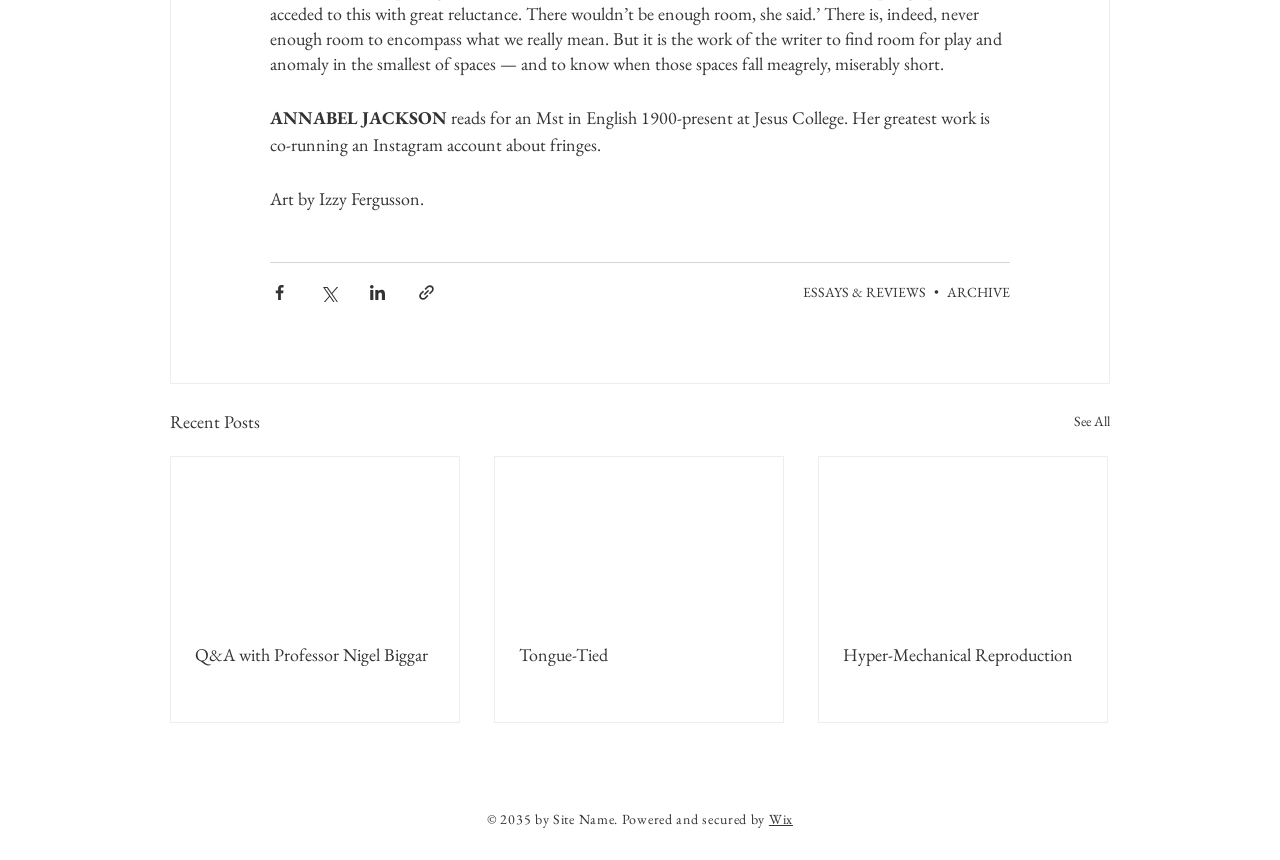What is the name of the college Annabel Jackson reads at?
Based on the screenshot, provide a one-word or short-phrase response.

Jesus College